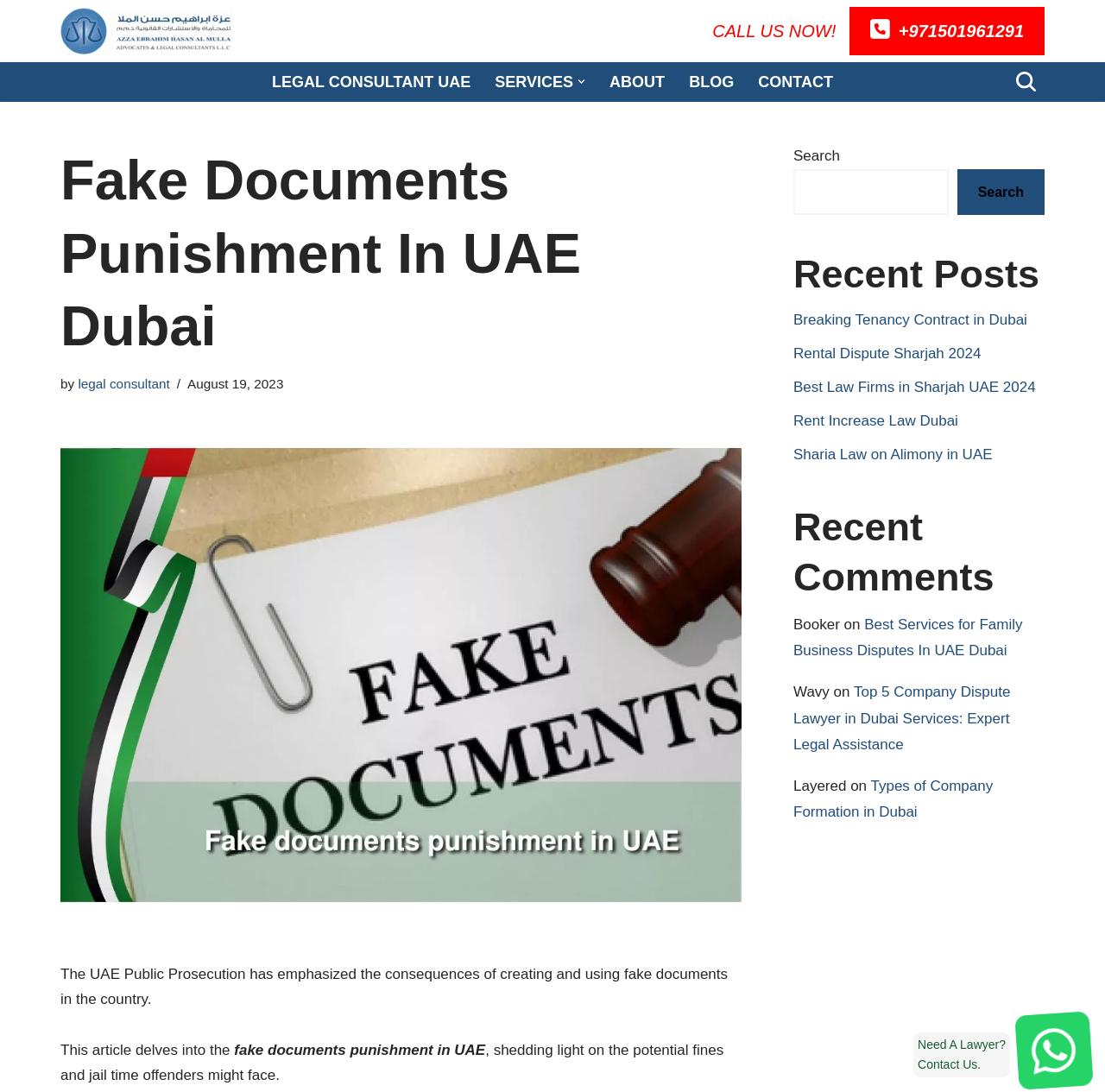Provide the bounding box coordinates of the section that needs to be clicked to accomplish the following instruction: "Contact the lawyer."

[0.83, 0.95, 0.91, 0.963]